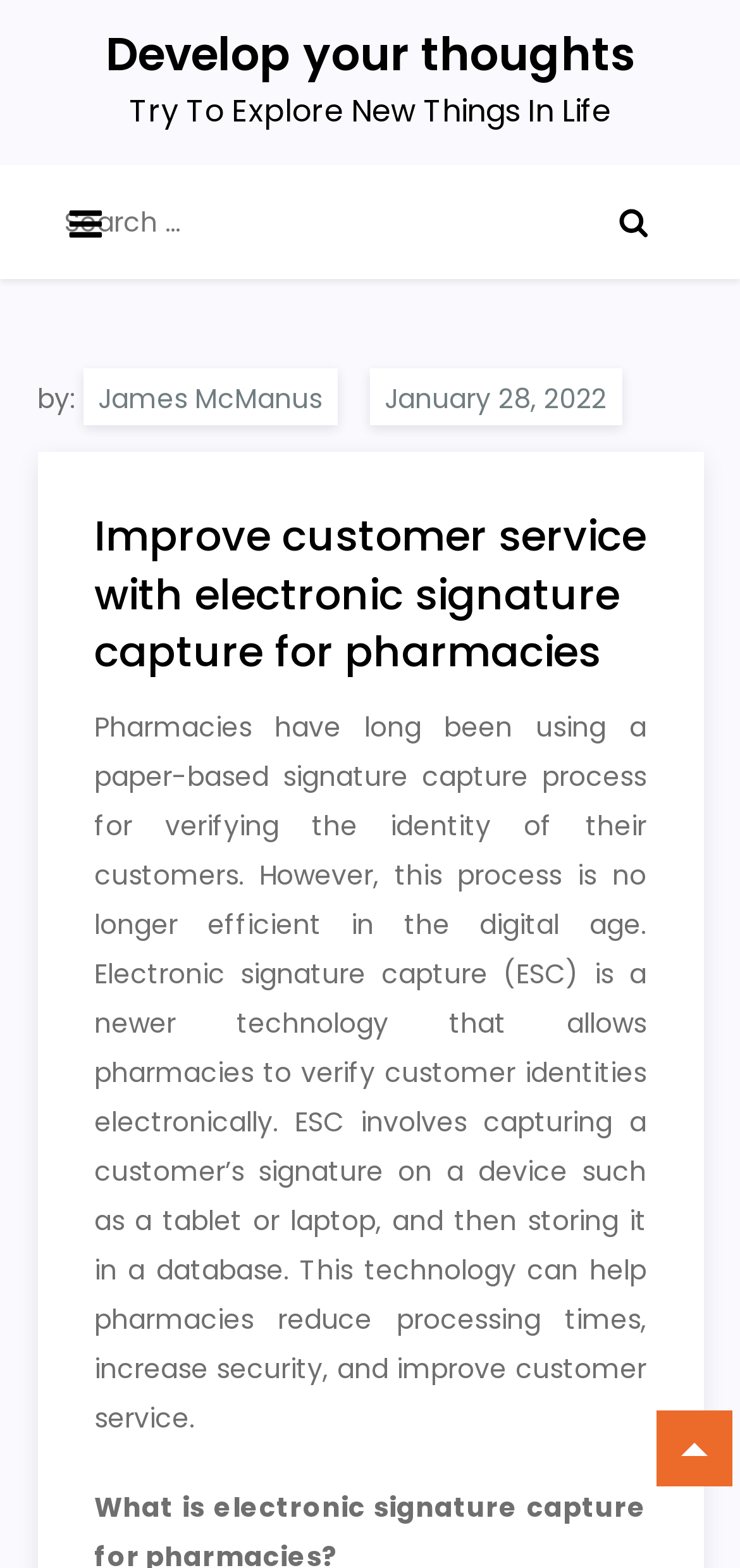Extract the bounding box coordinates of the UI element described by: "James McManus". The coordinates should include four float numbers ranging from 0 to 1, e.g., [left, top, right, bottom].

[0.112, 0.235, 0.455, 0.271]